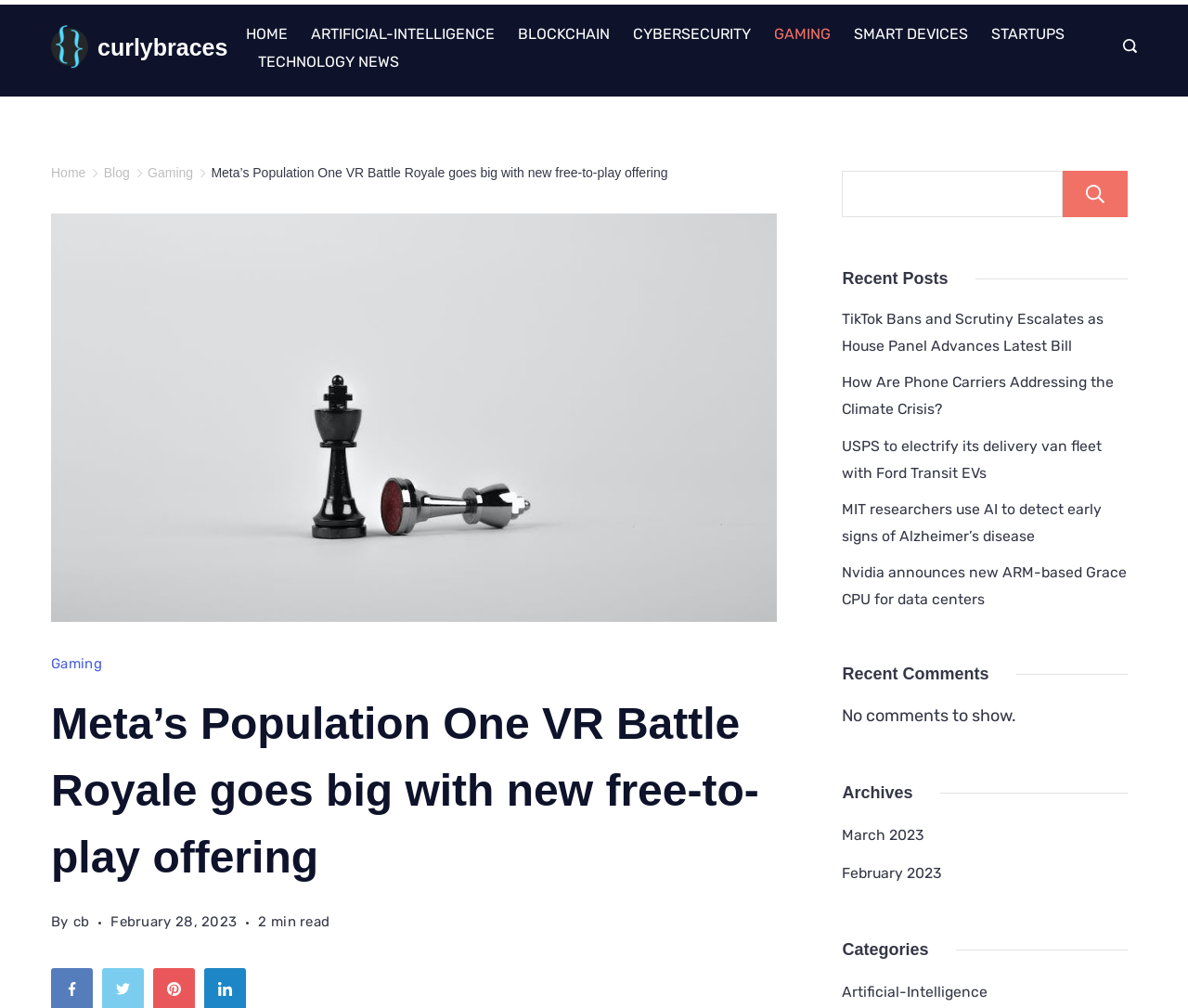What is the title of the latest article?
Using the image as a reference, answer with just one word or a short phrase.

Meta’s Population One VR Battle Royale goes big with new free-to-play offering